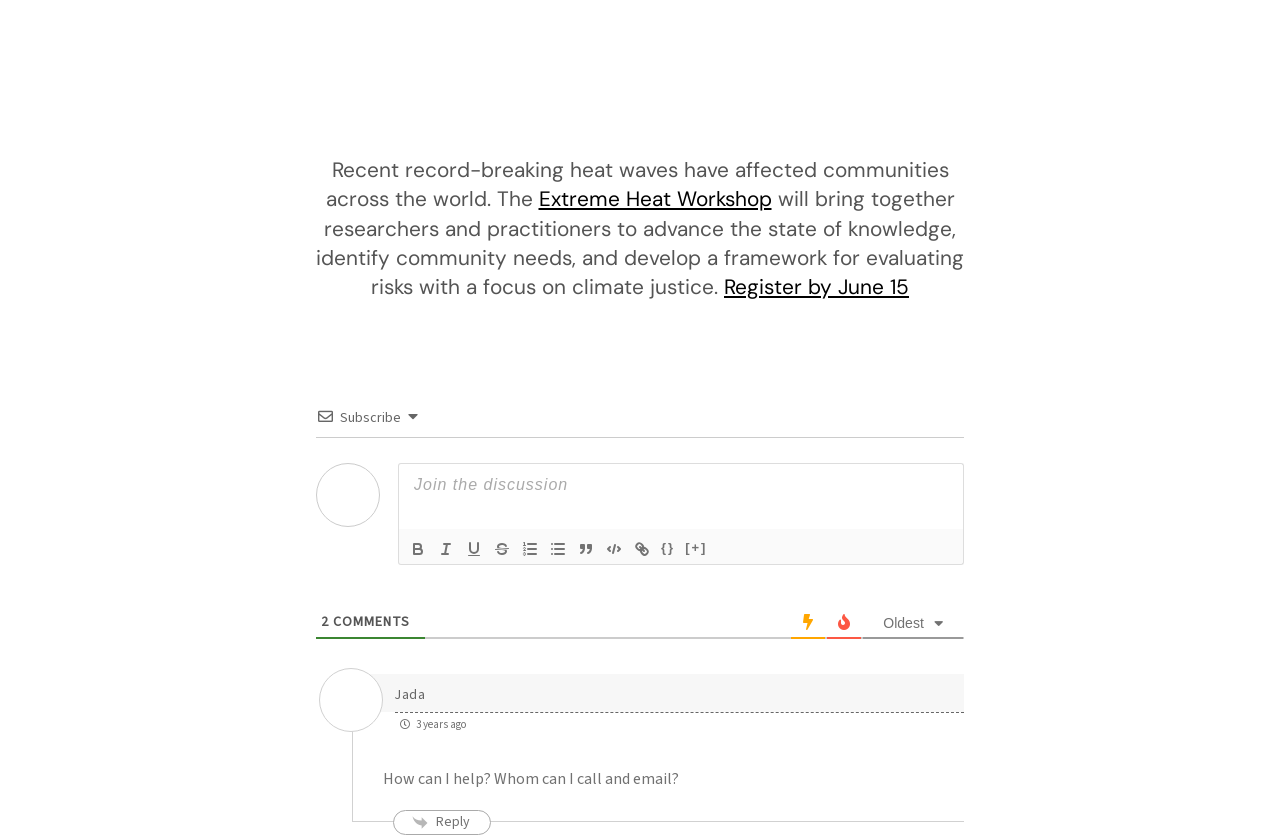What is the topic of the Extreme Heat Workshop?
Use the image to give a comprehensive and detailed response to the question.

The topic of the Extreme Heat Workshop can be inferred from the text 'will bring together researchers and practitioners to advance the state of knowledge, identify community needs, and develop a framework for evaluating risks with a focus on climate justice.' which is associated with the link 'Extreme Heat Workshop'.